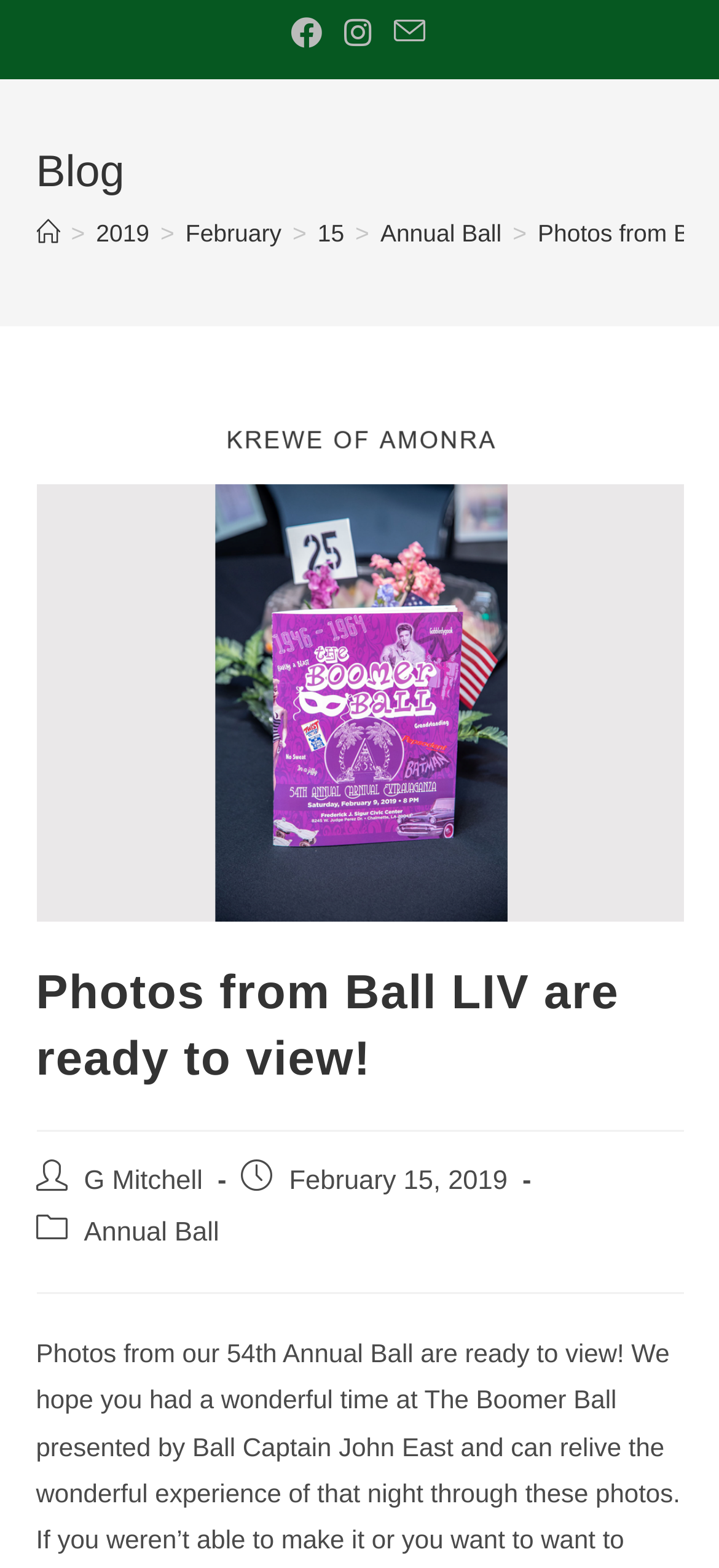Please look at the image and answer the question with a detailed explanation: What is the date of the current post?

I found the date information in the 'Post published:' section, which indicates that the date of the current post is 'February 15, 2019'.